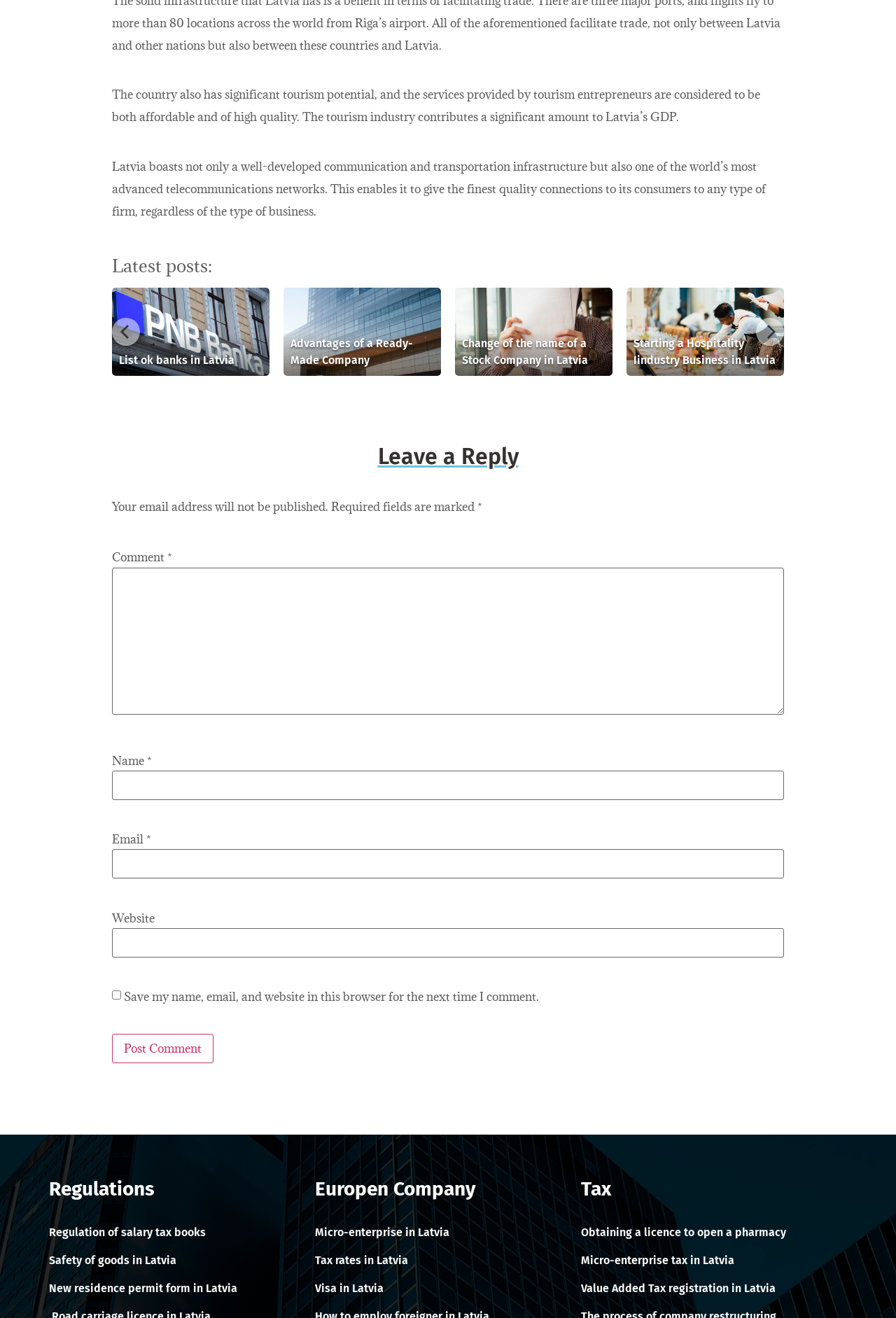Find and specify the bounding box coordinates that correspond to the clickable region for the instruction: "Enter a comment in the text field".

[0.125, 0.431, 0.875, 0.542]